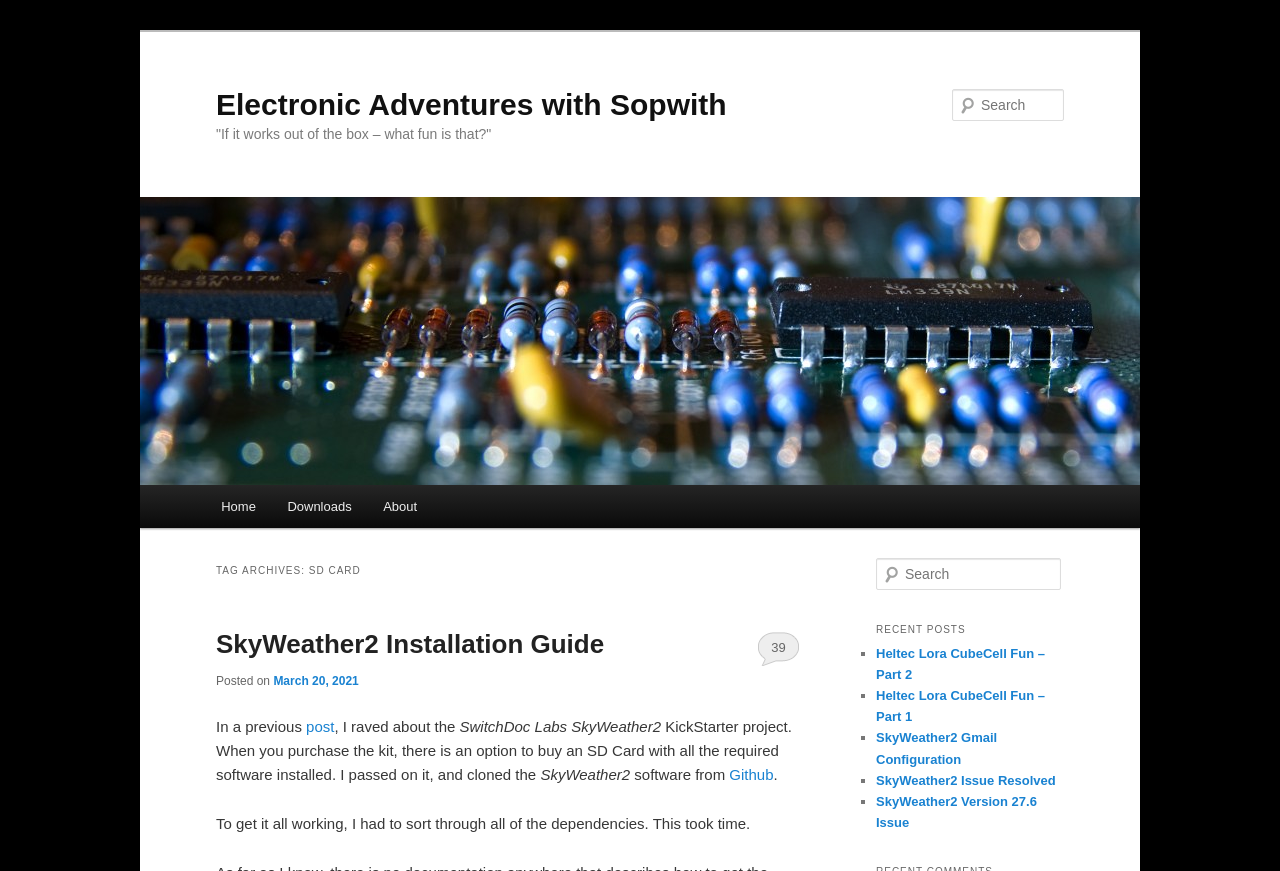Respond to the question below with a single word or phrase:
What is the name of the project mentioned in the article?

SkyWeather2